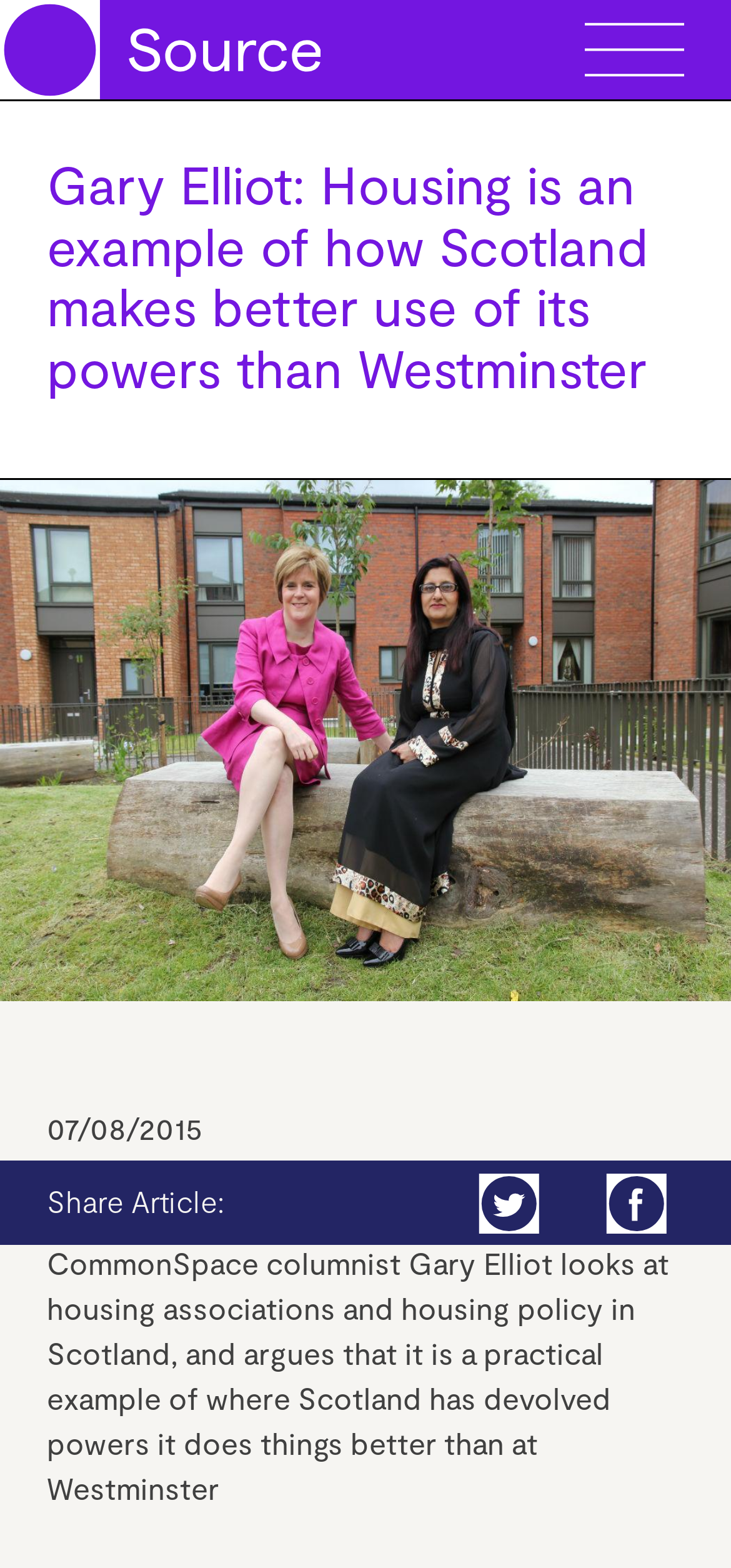What is the author of the article?
Offer a detailed and exhaustive answer to the question.

The author of the article can be found in the text 'CommonSpace columnist Gary Elliot looks at housing associations and housing policy in Scotland, and argues that it is a practical example of where Scotland has devolved powers it does things better than at Westminster' which is located below the header.